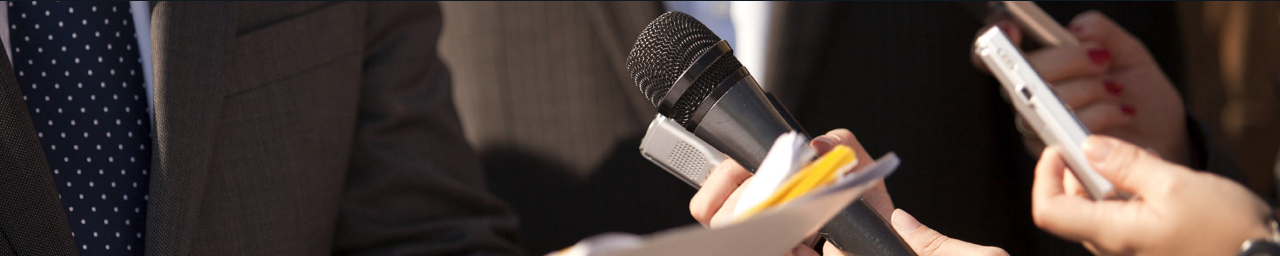Carefully examine the image and provide an in-depth answer to the question: What is the attire of the individual in the background?

The individual in the background is wearing a dark suit and a polka-dotted tie, suggesting a professional setting typical of corporate announcements or interviews.